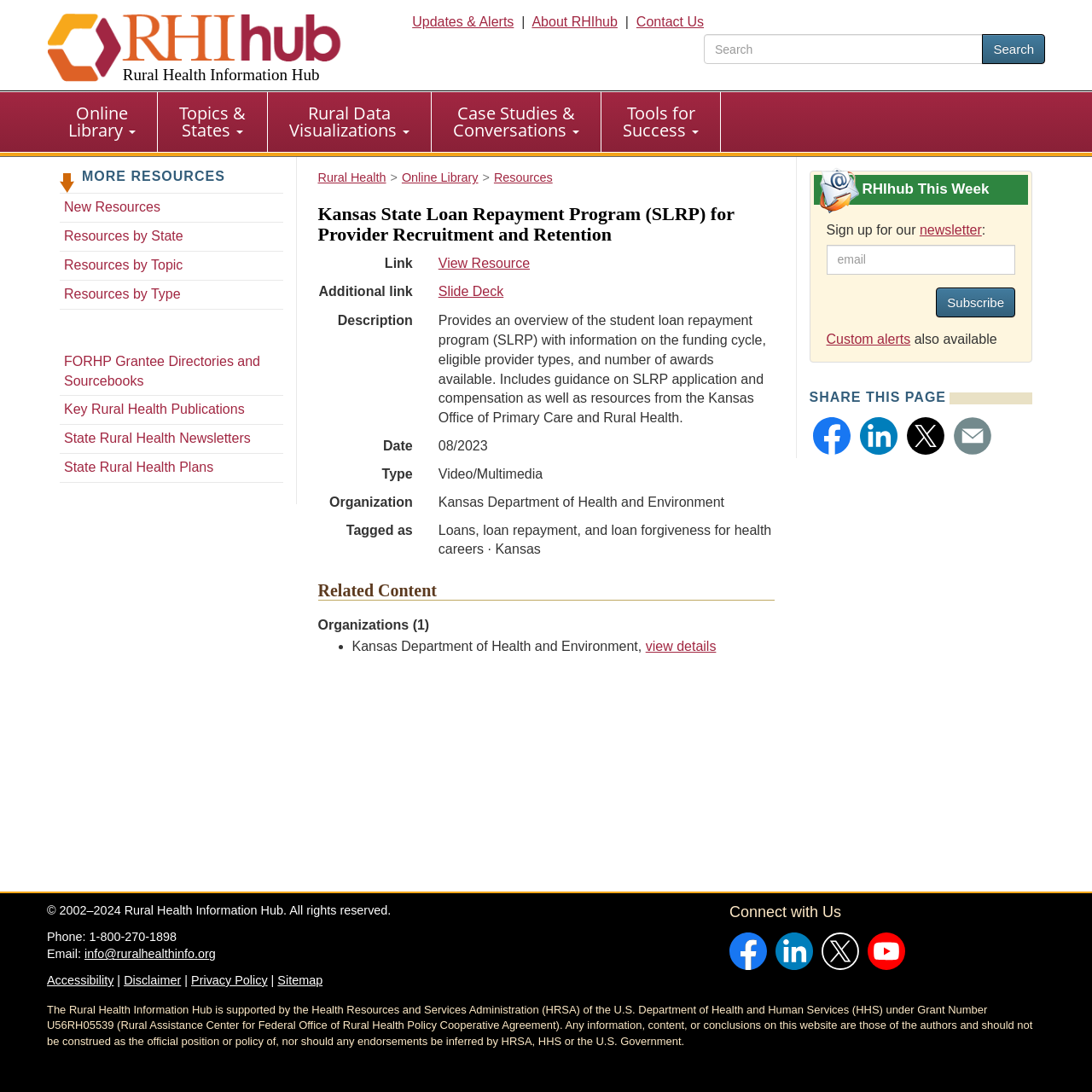Please find and provide the title of the webpage.

Kansas State Loan Repayment Program (SLRP) for Provider Recruitment and Retention